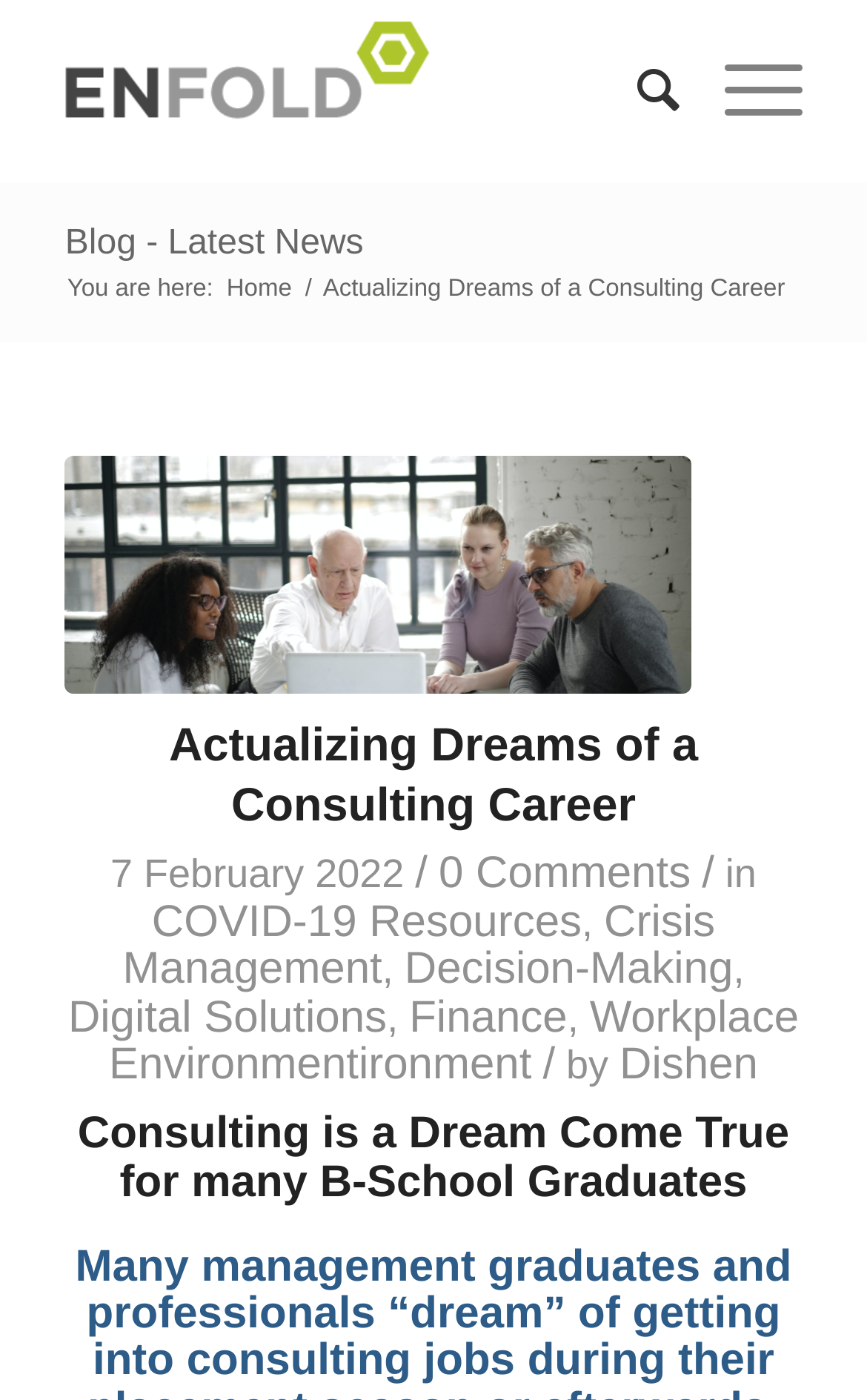Determine the main heading of the webpage and generate its text.

Actualizing Dreams of a Consulting Career